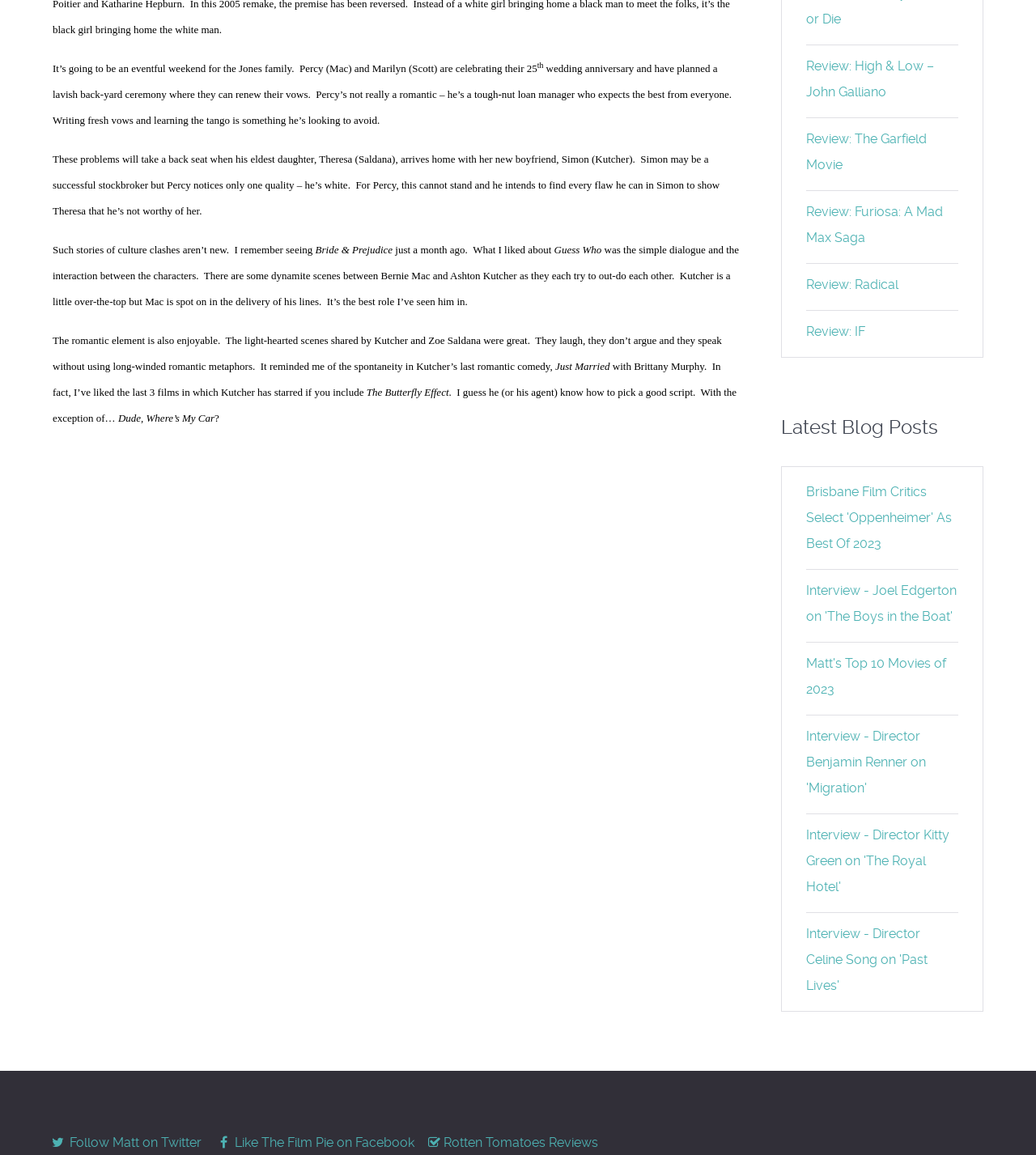Give the bounding box coordinates for the element described by: "Review: IF".

[0.778, 0.28, 0.835, 0.294]